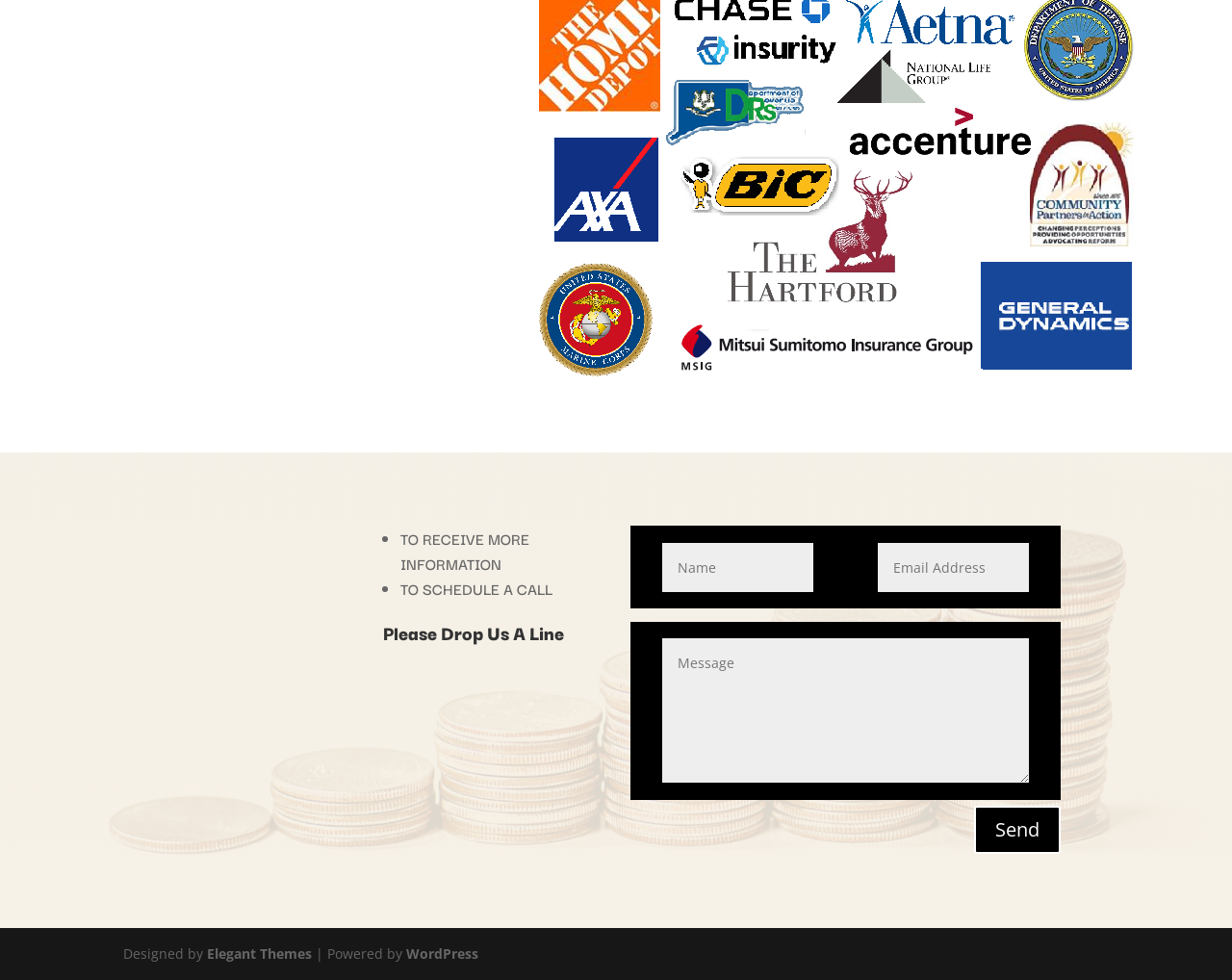Given the description of the UI element: "Elegant Themes", predict the bounding box coordinates in the form of [left, top, right, bottom], with each value being a float between 0 and 1.

[0.168, 0.964, 0.253, 0.983]